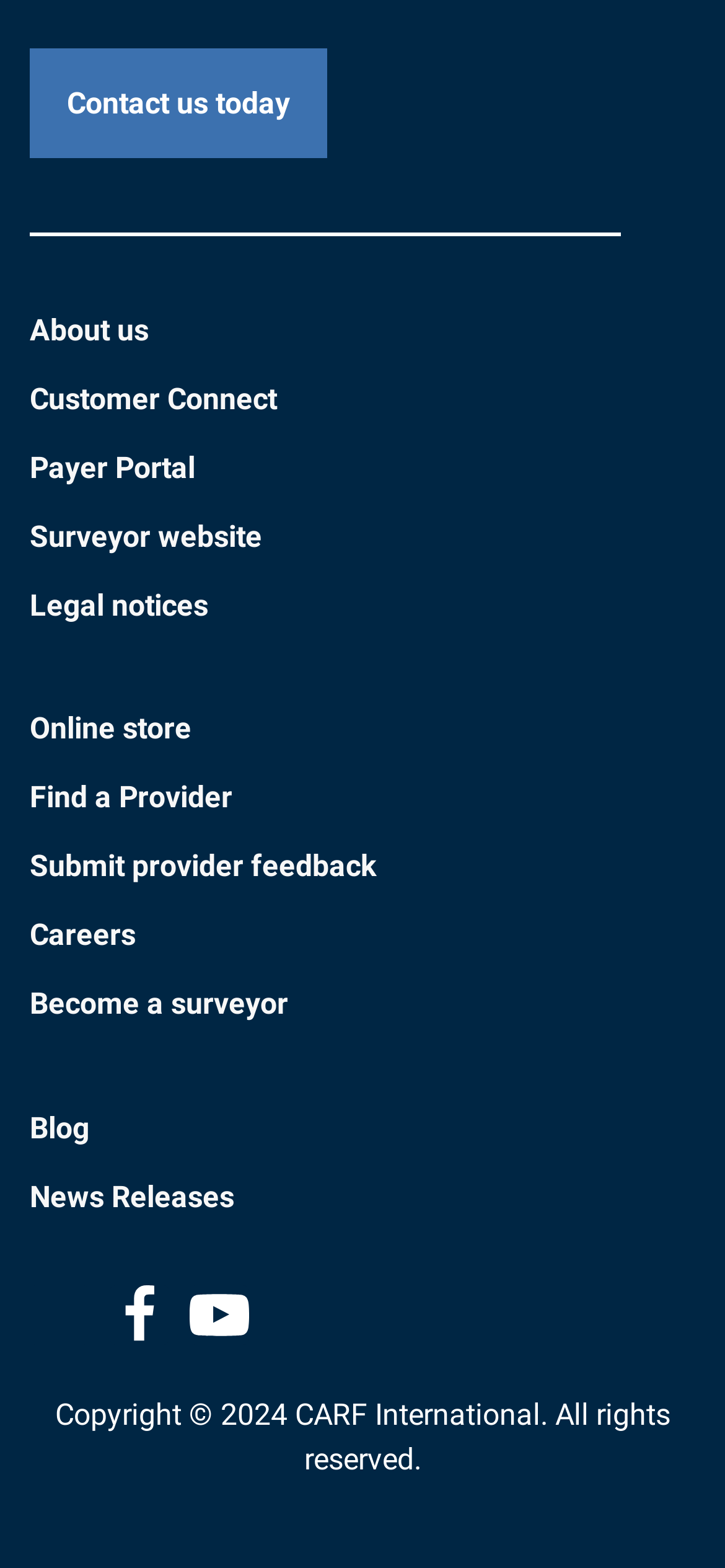Can you specify the bounding box coordinates of the area that needs to be clicked to fulfill the following instruction: "Contact us today"?

[0.041, 0.031, 0.451, 0.101]